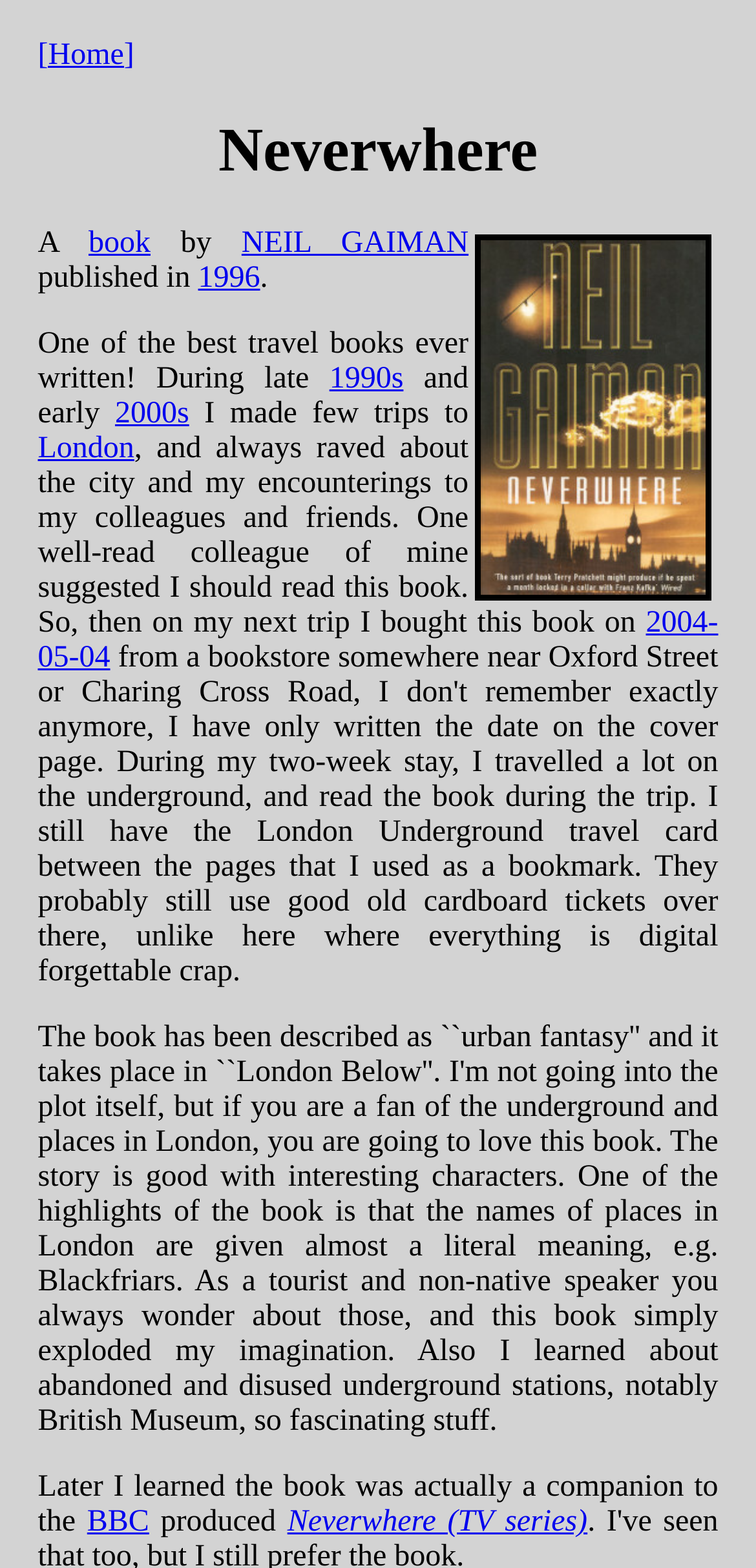Identify the bounding box for the UI element described as: "NEIL GAIMAN". The coordinates should be four float numbers between 0 and 1, i.e., [left, top, right, bottom].

[0.32, 0.145, 0.62, 0.166]